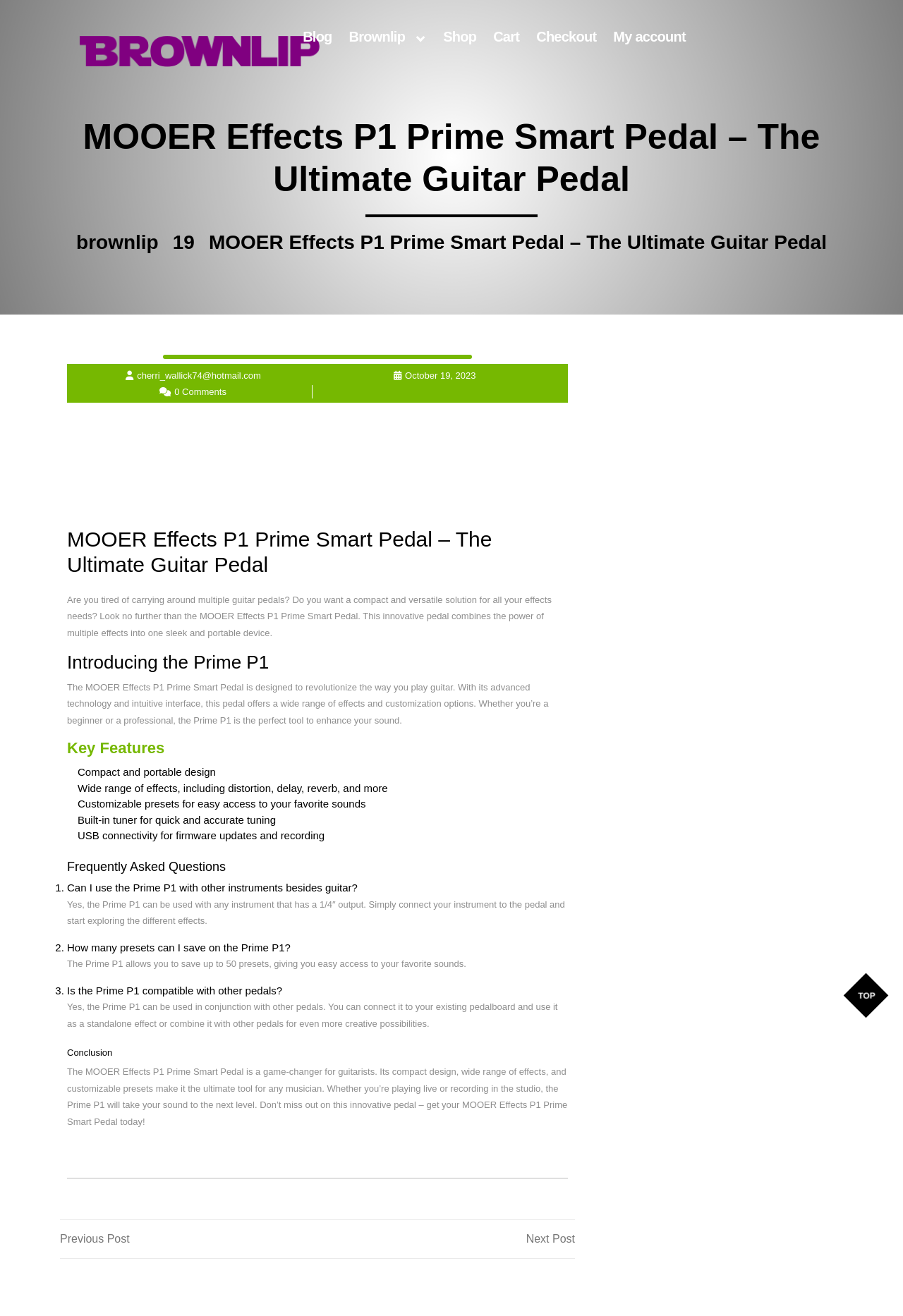Point out the bounding box coordinates of the section to click in order to follow this instruction: "Go to the 'Shop'".

[0.491, 0.021, 0.527, 0.034]